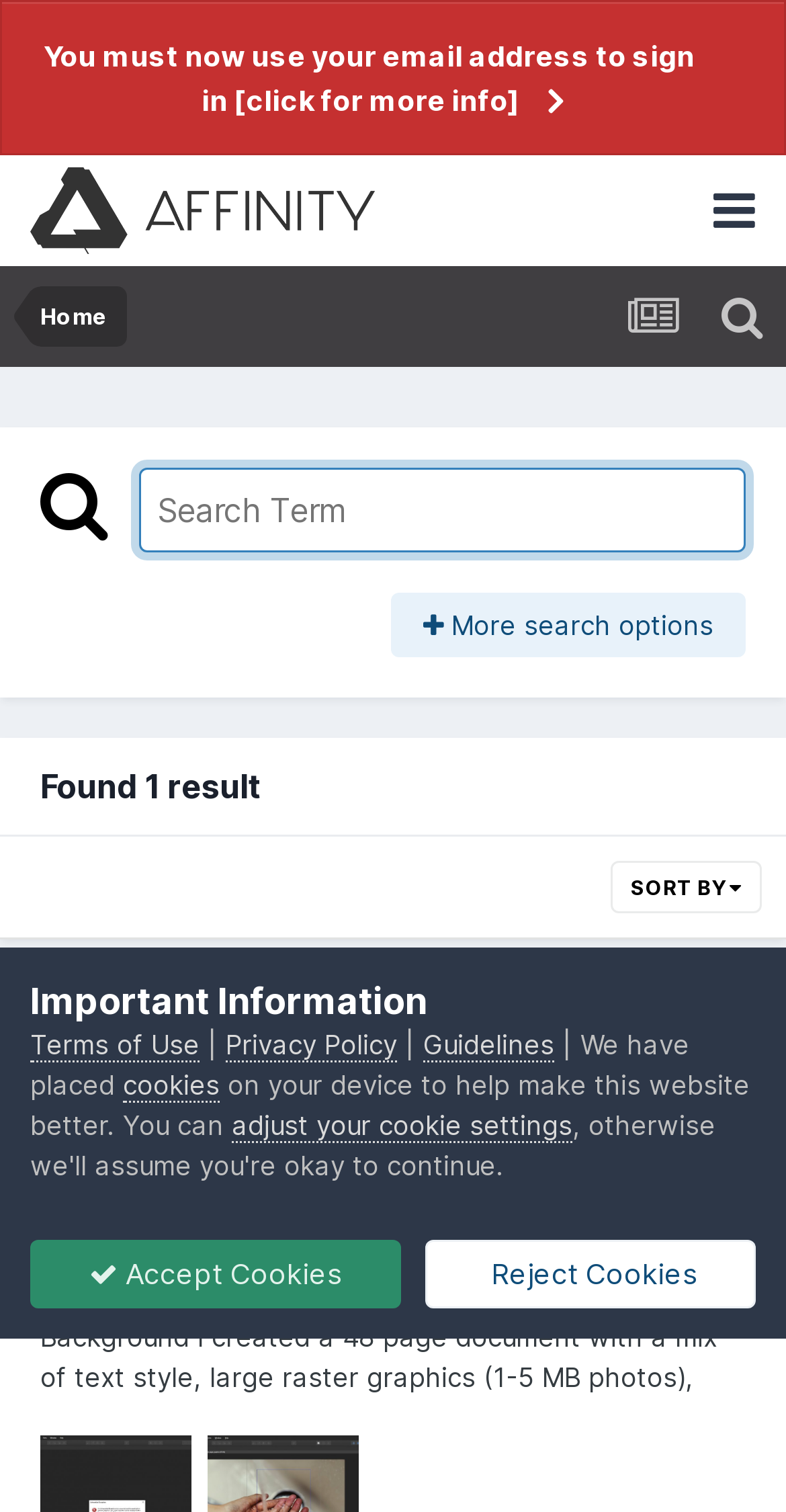Please mark the clickable region by giving the bounding box coordinates needed to complete this instruction: "Go to home page".

[0.051, 0.189, 0.136, 0.229]